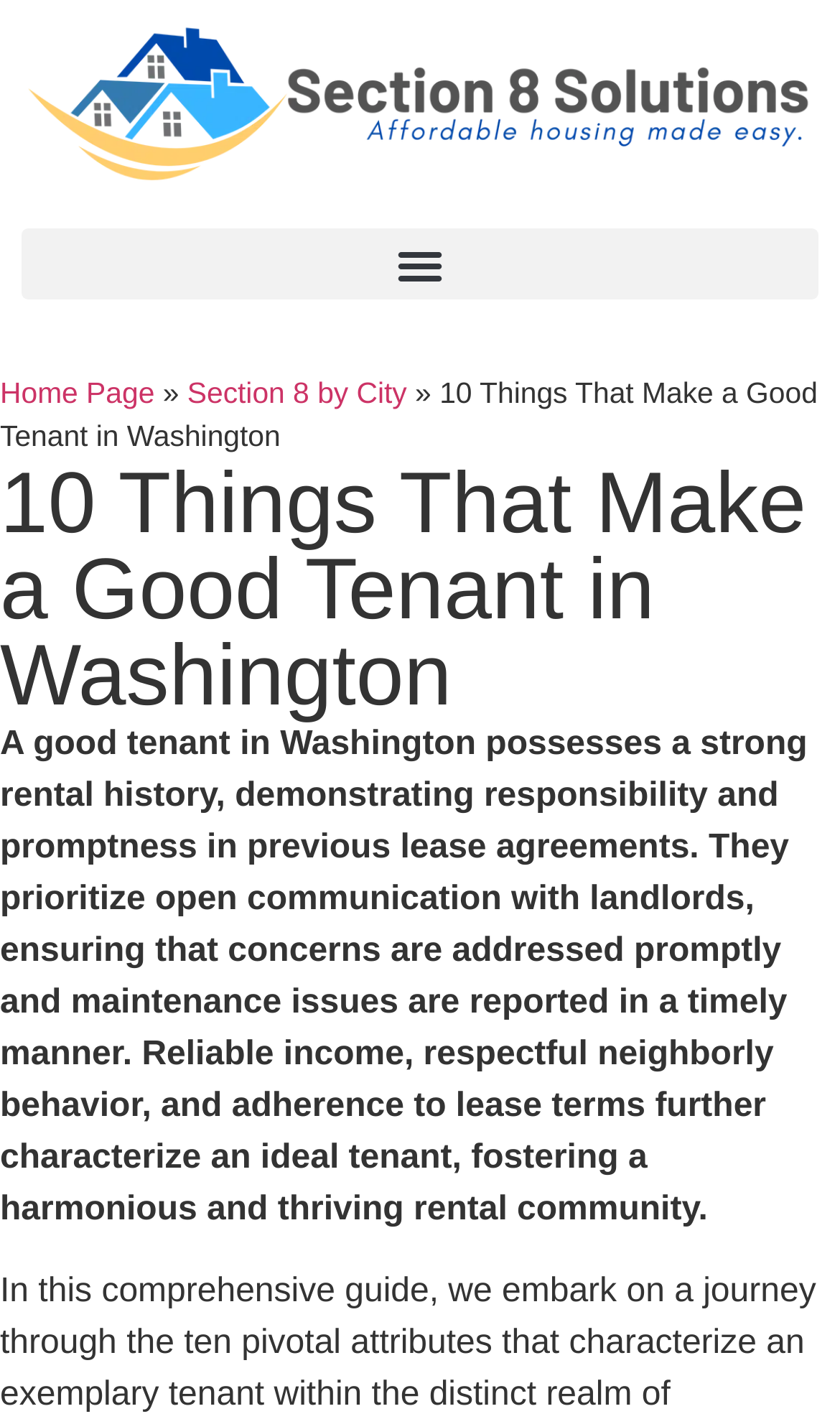What is the purpose of a good tenant?
Answer with a single word or short phrase according to what you see in the image.

Fostering a harmonious rental community